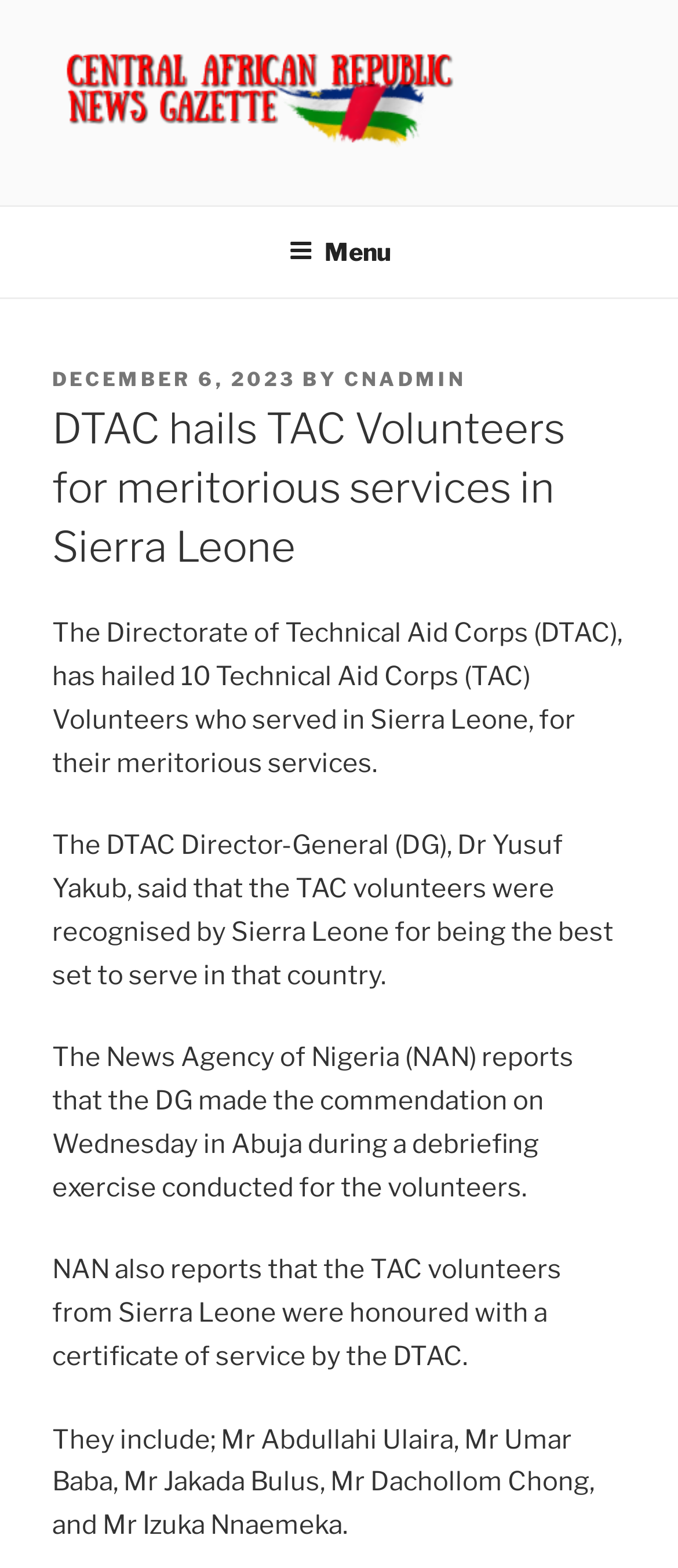Can you find and generate the webpage's heading?

DTAC hails TAC Volunteers for meritorious services in Sierra Leone